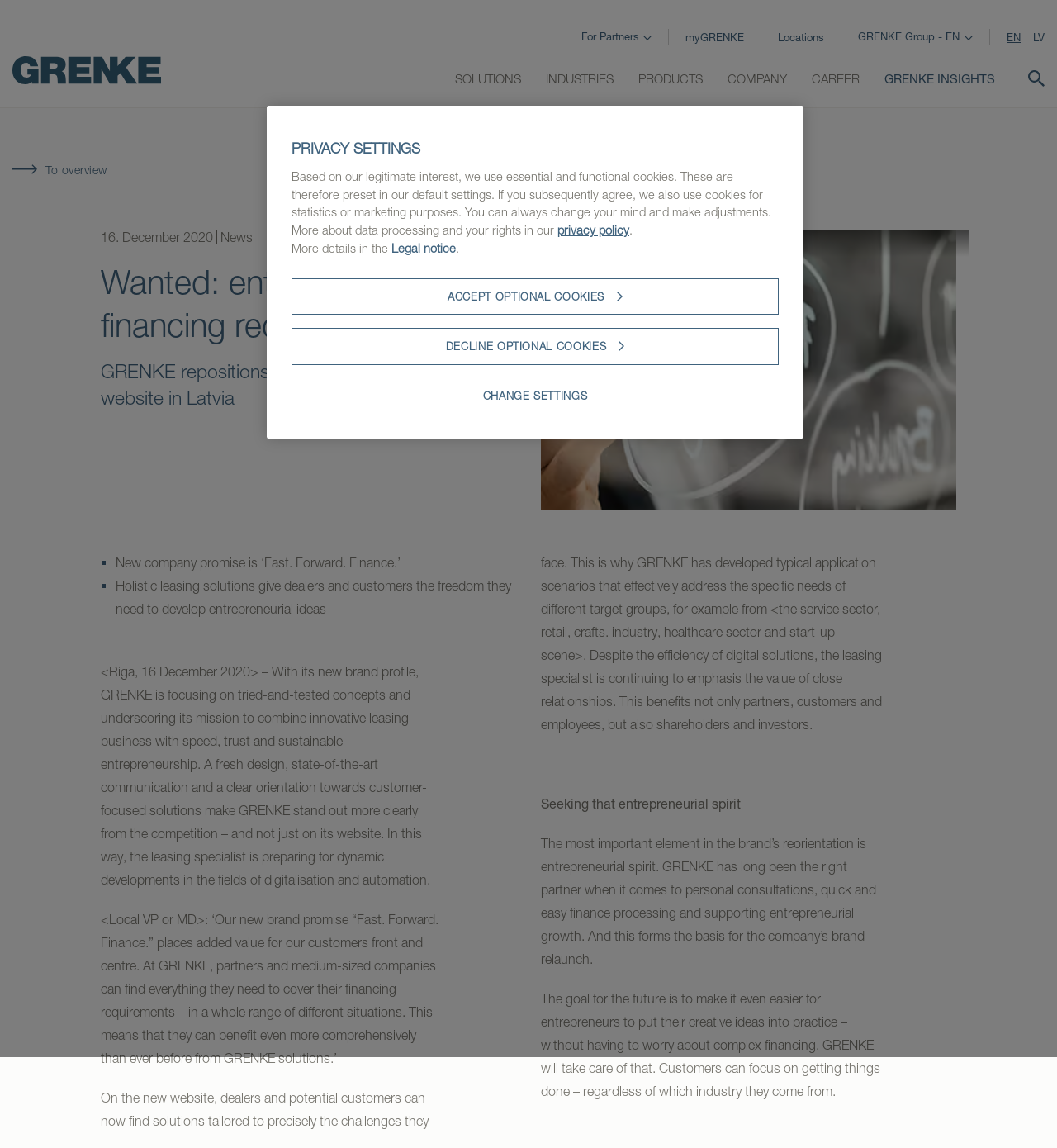What is the date mentioned in the news article?
Refer to the screenshot and respond with a concise word or phrase.

16. December 2020